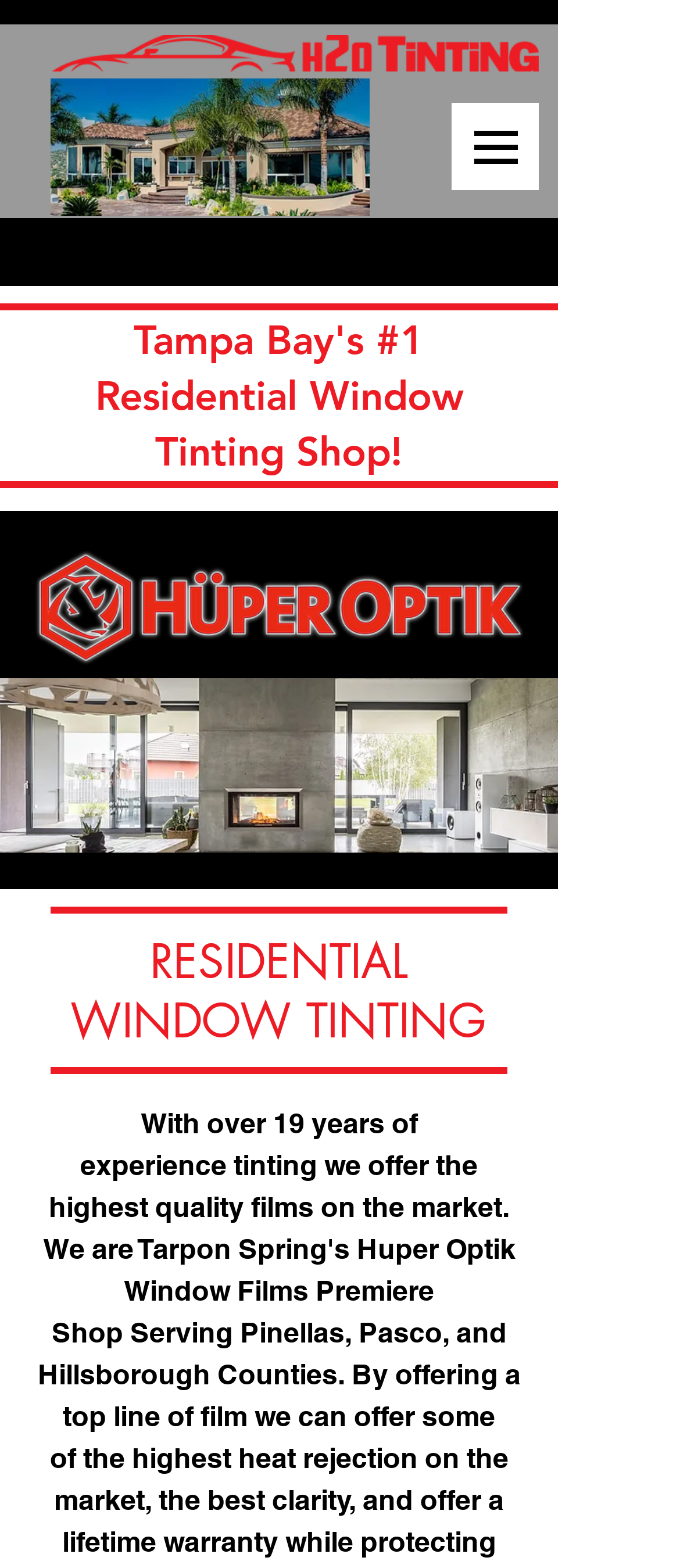What is the company's affiliation with?
Can you offer a detailed and complete answer to this question?

I found an image element with the description 'huper web logo red.png', which suggests that the company is affiliated with Huper Optik, a brand that offers window films.